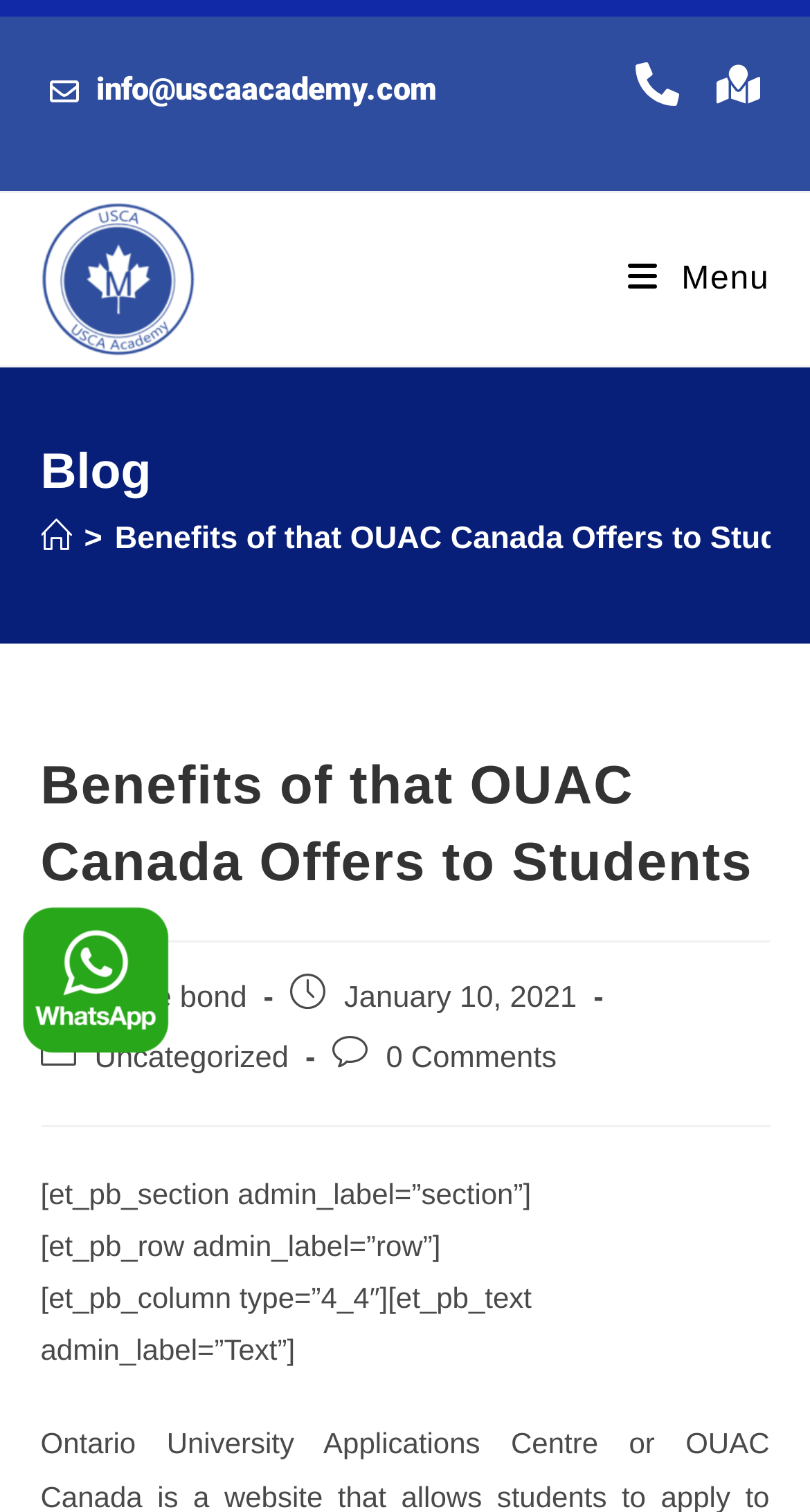What is the category of the article?
Answer the question using a single word or phrase, according to the image.

Uncategorized